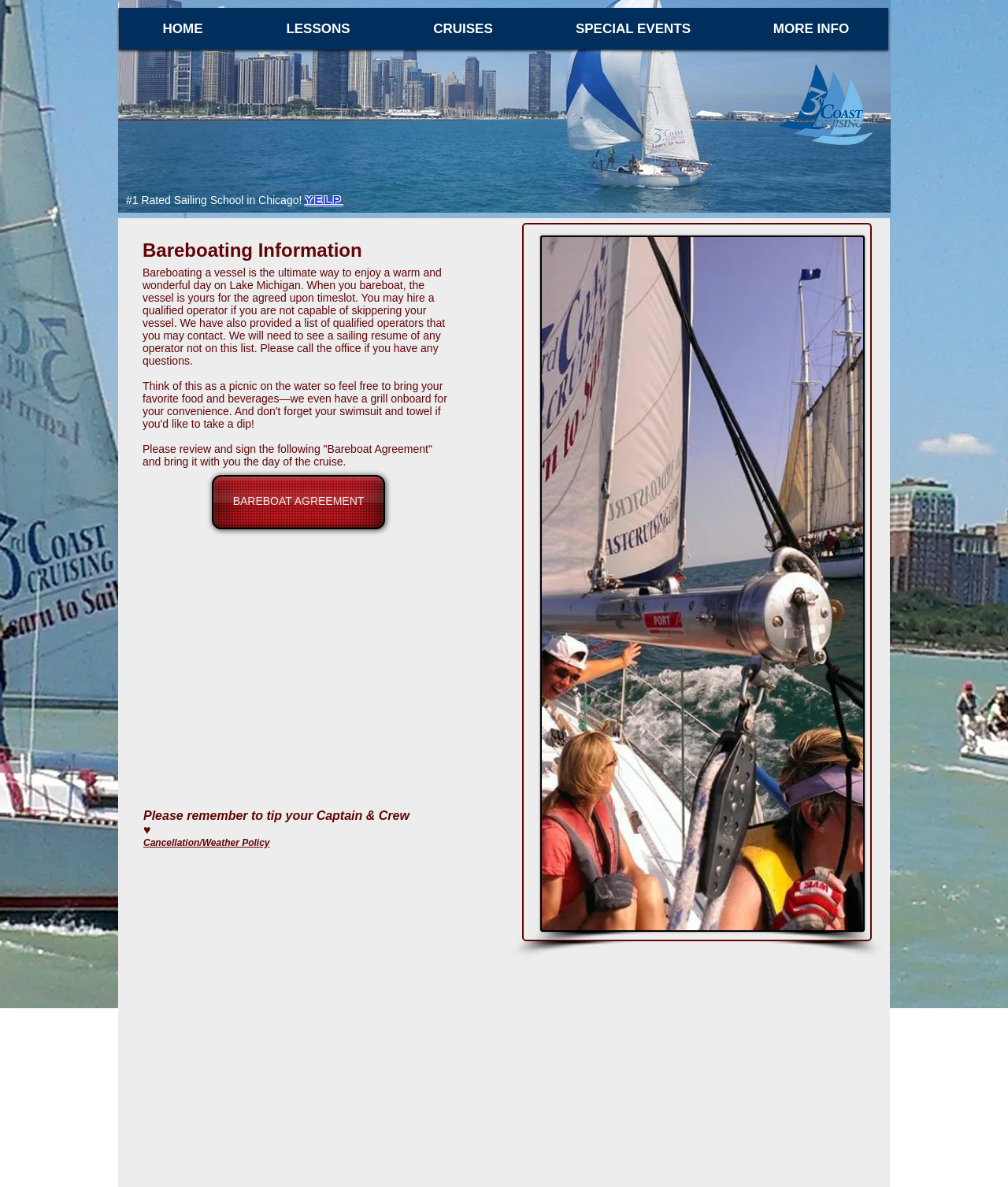Please identify the coordinates of the bounding box for the clickable region that will accomplish this instruction: "Click the 'CHAT NOW' link".

[0.43, 0.09, 0.558, 0.116]